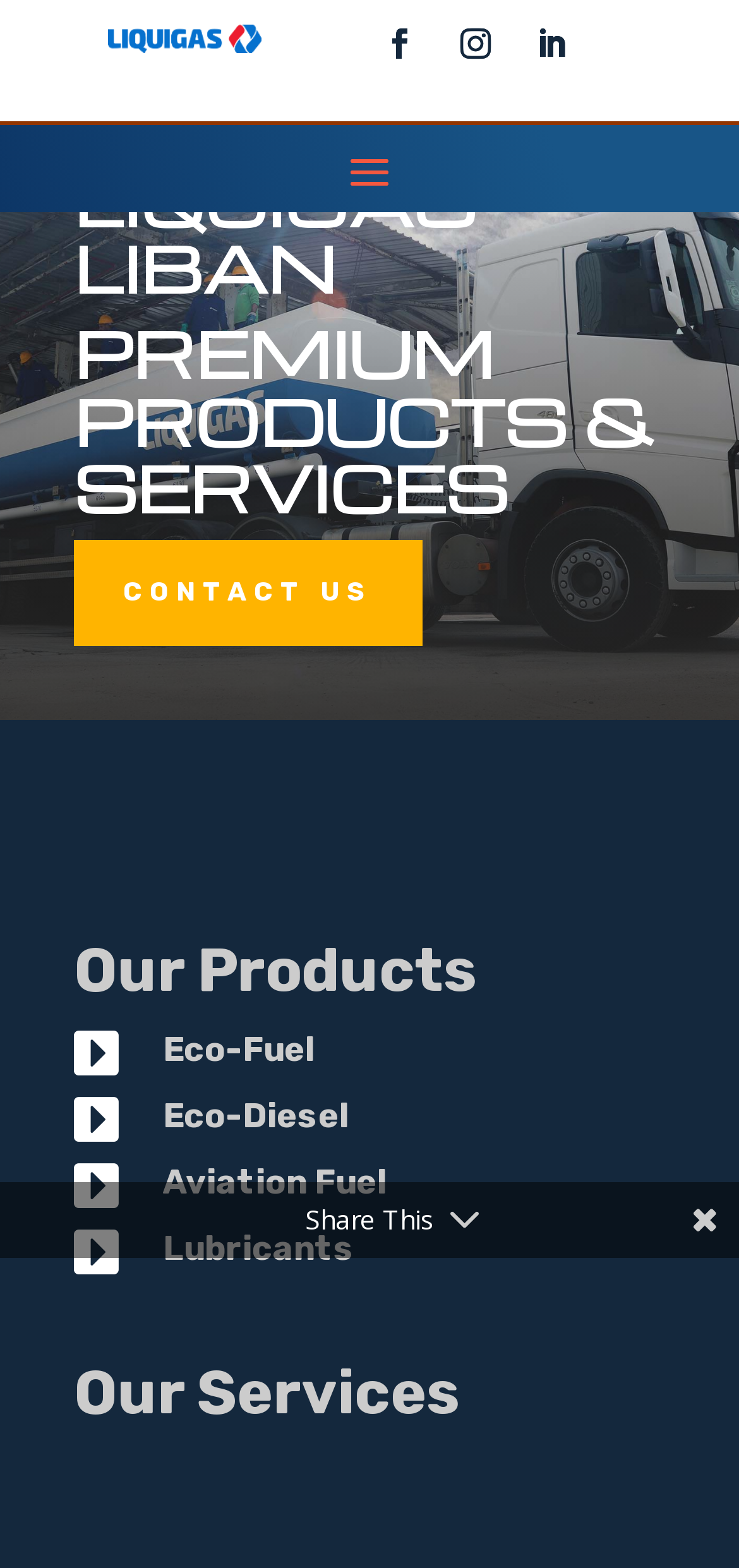Generate a detailed explanation of the webpage's features and information.

The webpage is about Products & Services offered by Liquigas Liban. At the top, there is a logo, which is an image, accompanied by a link. Below the logo, there are three social media links, represented by icons. 

The main content of the webpage is divided into two sections: "Our Products" and "Our Services". The "Our Products" section is further divided into four sub-sections, each with a heading: "Eco-Fuel", "Eco-Diesel", "Aviation Fuel", and "Lubricants". Each sub-section has a table layout with an icon and a heading. 

The "Our Services" section has one sub-section, "Storage", which also has a table layout with an icon and a heading. 

On the top right, there is a "CONTACT US" link. At the bottom, there is a "Share This" text.